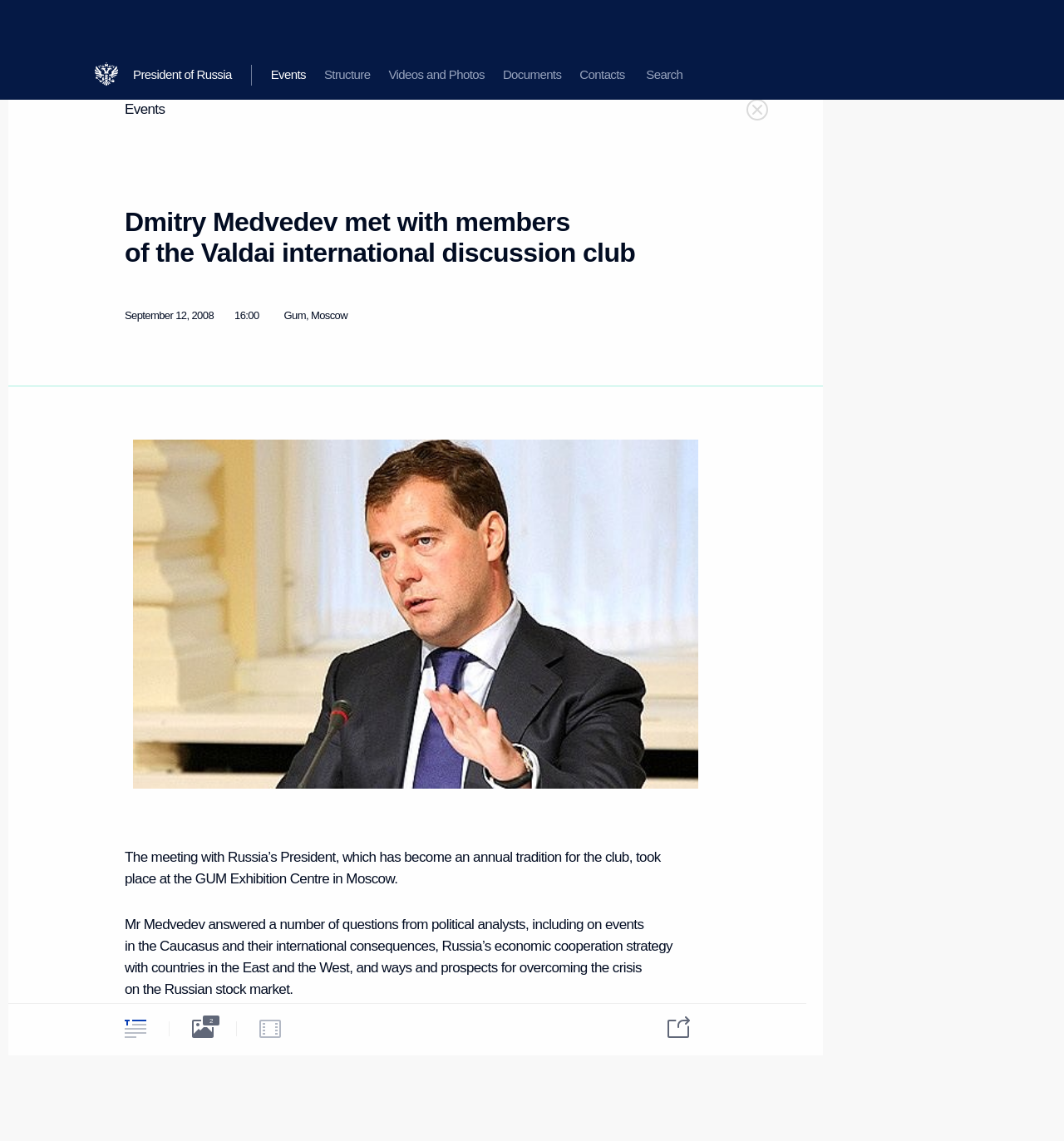Generate a thorough caption that explains the contents of the webpage.

The webpage is about a meeting between Dmitry Medvedev, the President of Russia, and members of the Valdai international discussion club. At the top of the page, there is a link to the "President of Russia" website, followed by a main menu navigation bar with links to "Events", "Structure", "Videos and Photos", "Documents", "Contacts", and "Search".

Below the navigation bar, there is a section titled "Material for reading" that takes up most of the page. Within this section, there is a tab panel with three tabs: "Text", "Photo", and "Share". The "Text" tab is currently selected, displaying an article about the meeting.

The article has a heading that reads "Dmitry Medvedev met with members of the Valdai international discussion club" and is accompanied by a timestamp indicating that the meeting took place on September 12, 2008, at 16:00 in Gum, Moscow. The article itself is divided into two paragraphs, describing the meeting and the topics discussed, including events in the Caucasus, Russia's economic cooperation strategy, and the crisis on the Russian stock market.

To the right of the article, there is a list box with an image, although the image is not described. At the bottom of the page, there is a link to close the material for reading section.